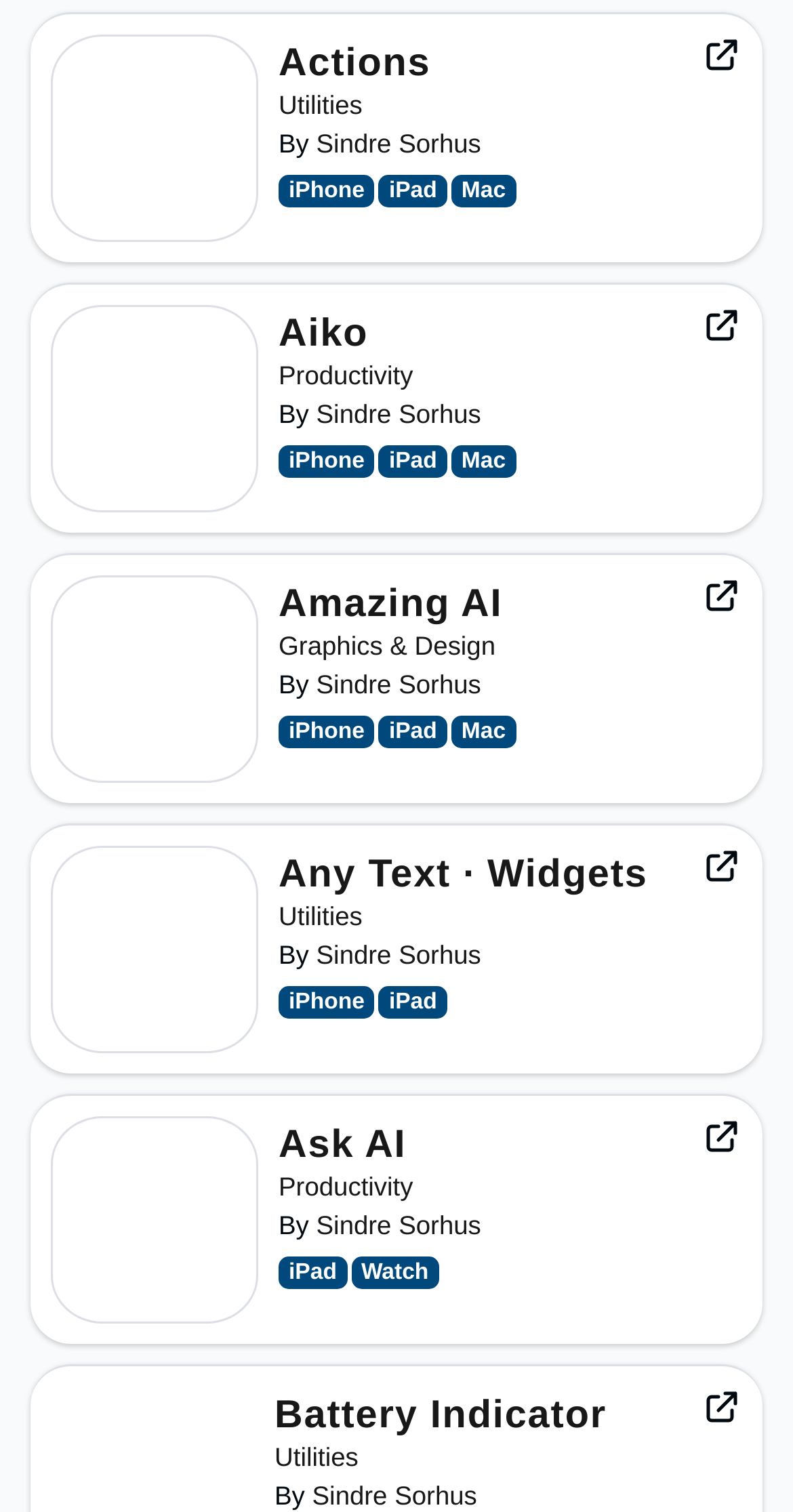What devices can Amazing AI be used on?
Look at the webpage screenshot and answer the question with a detailed explanation.

I found that the StaticText elements 'iPhone', 'iPad', and 'Mac' are located near the link 'Amazing AI', which suggests that Amazing AI can be used on these devices.